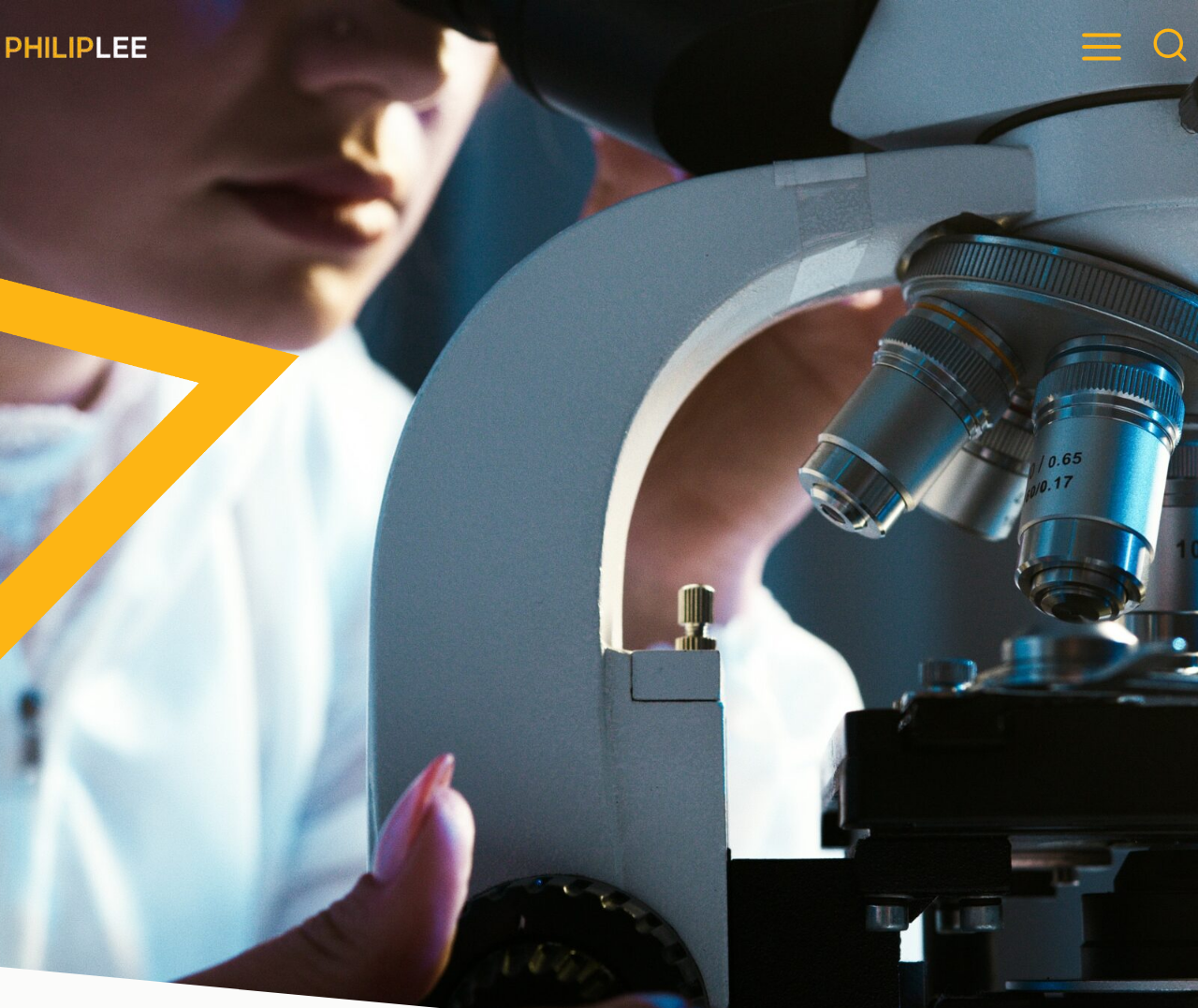Show the bounding box coordinates for the HTML element as described: "Search".

[0.953, 0.019, 1.0, 0.074]